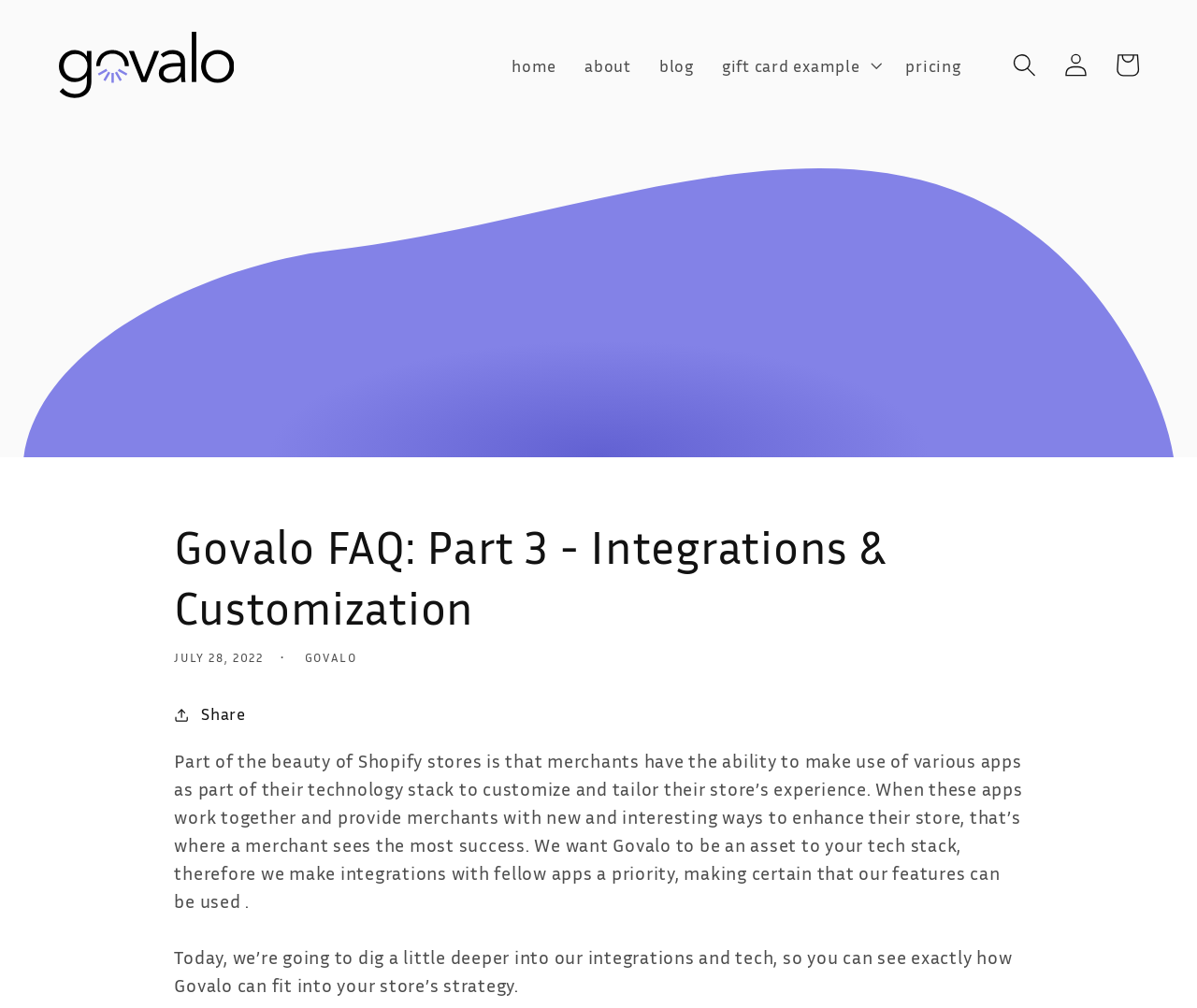Please specify the bounding box coordinates of the clickable section necessary to execute the following command: "Go to Health".

None